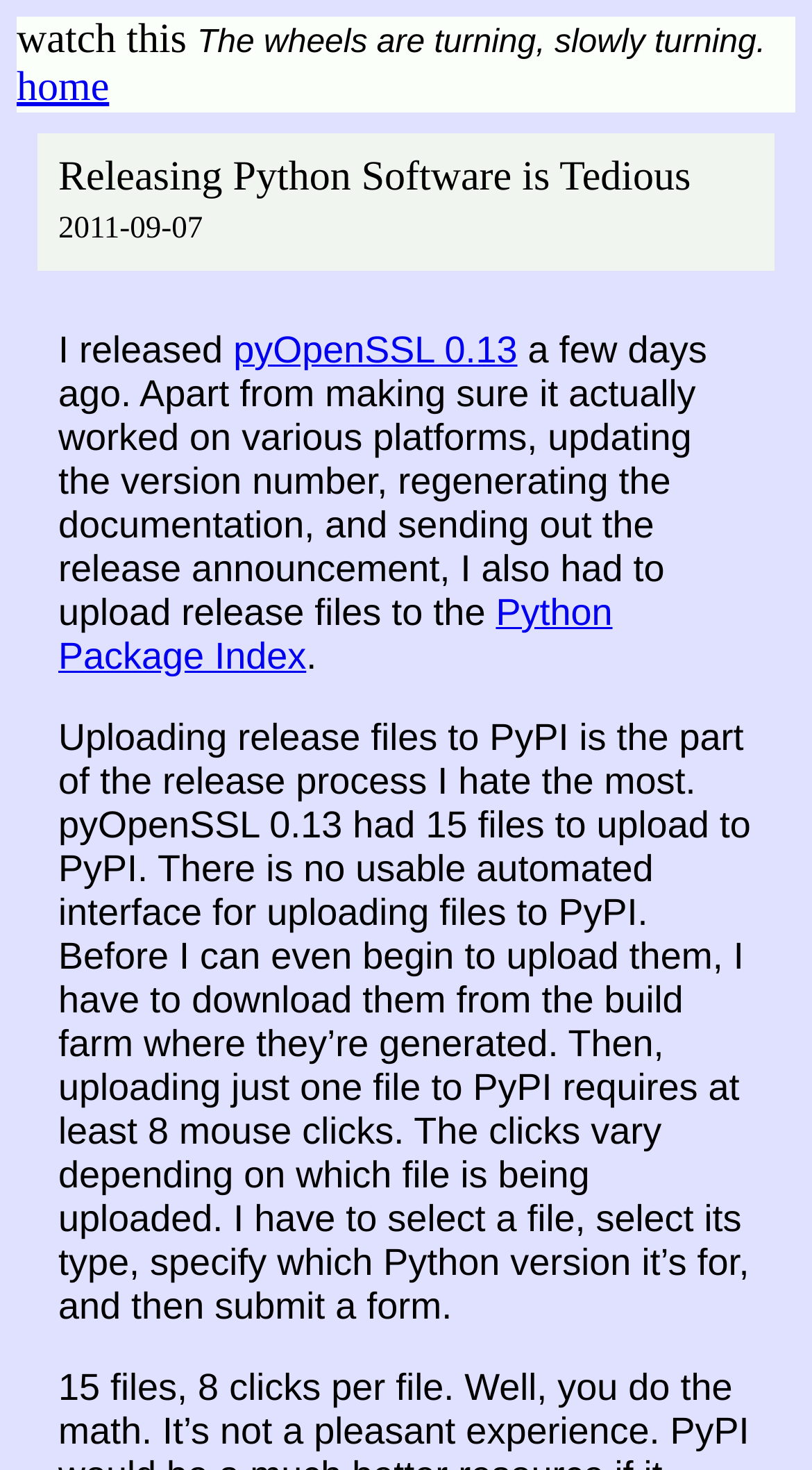What is the author's feeling about uploading release files to PyPI? Based on the screenshot, please respond with a single word or phrase.

hate